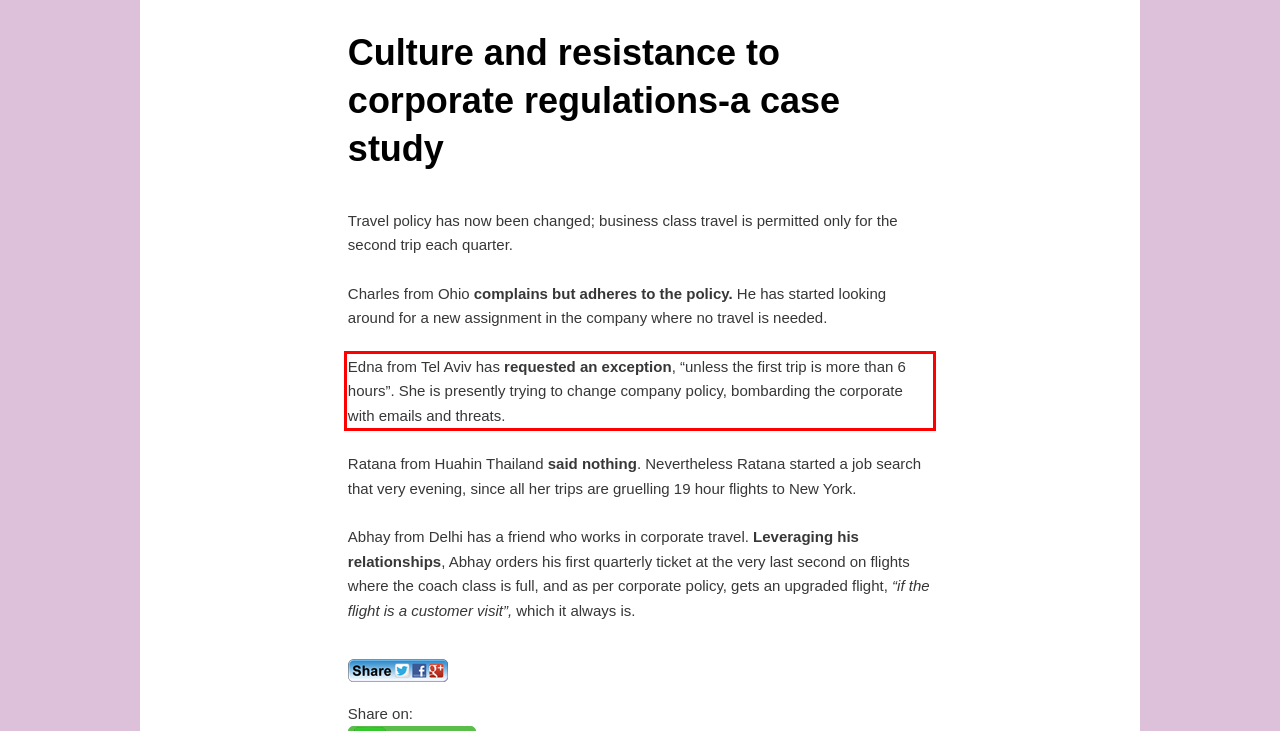Examine the webpage screenshot and use OCR to obtain the text inside the red bounding box.

Edna from Tel Aviv has requested an exception, “unless the first trip is more than 6 hours”. She is presently trying to change company policy, bombarding the corporate with emails and threats.